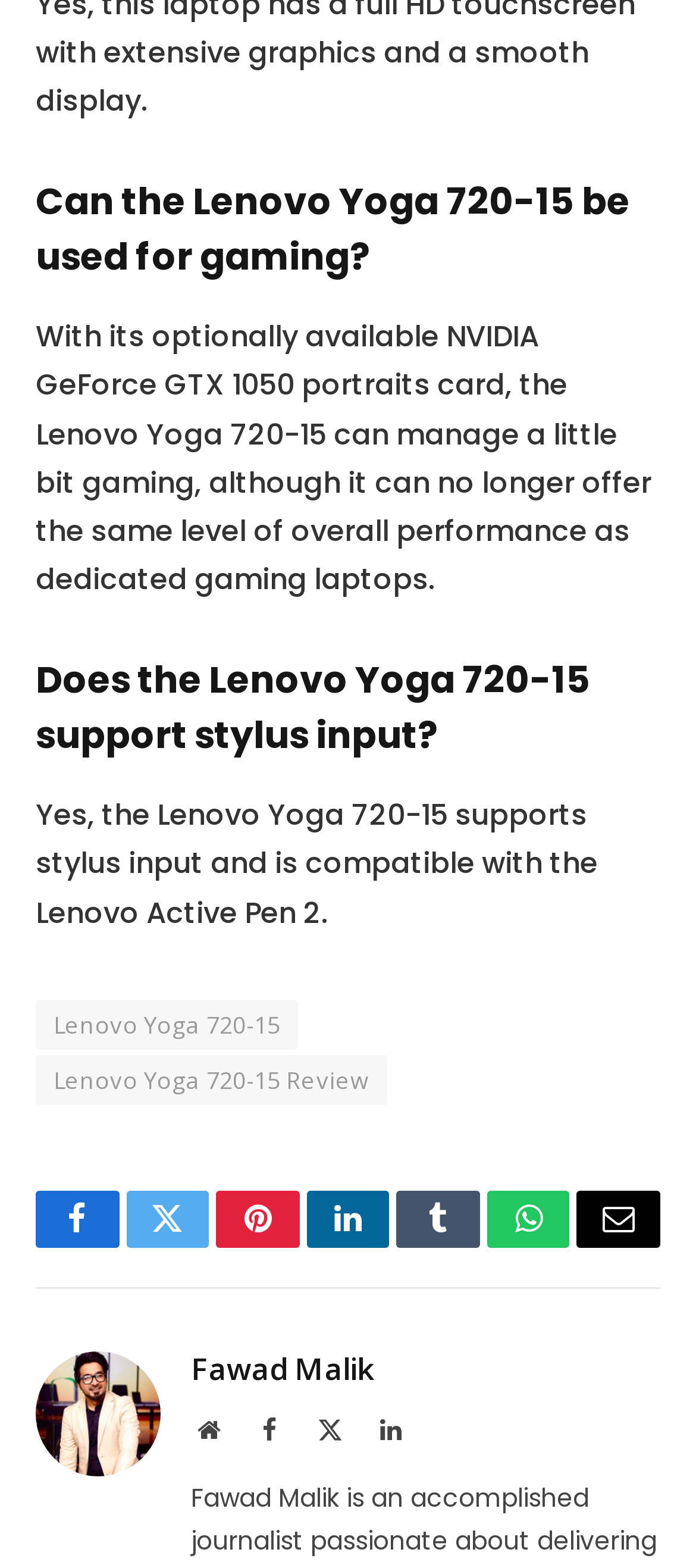Respond to the question below with a single word or phrase: How many social media links are available on the webpage?

8